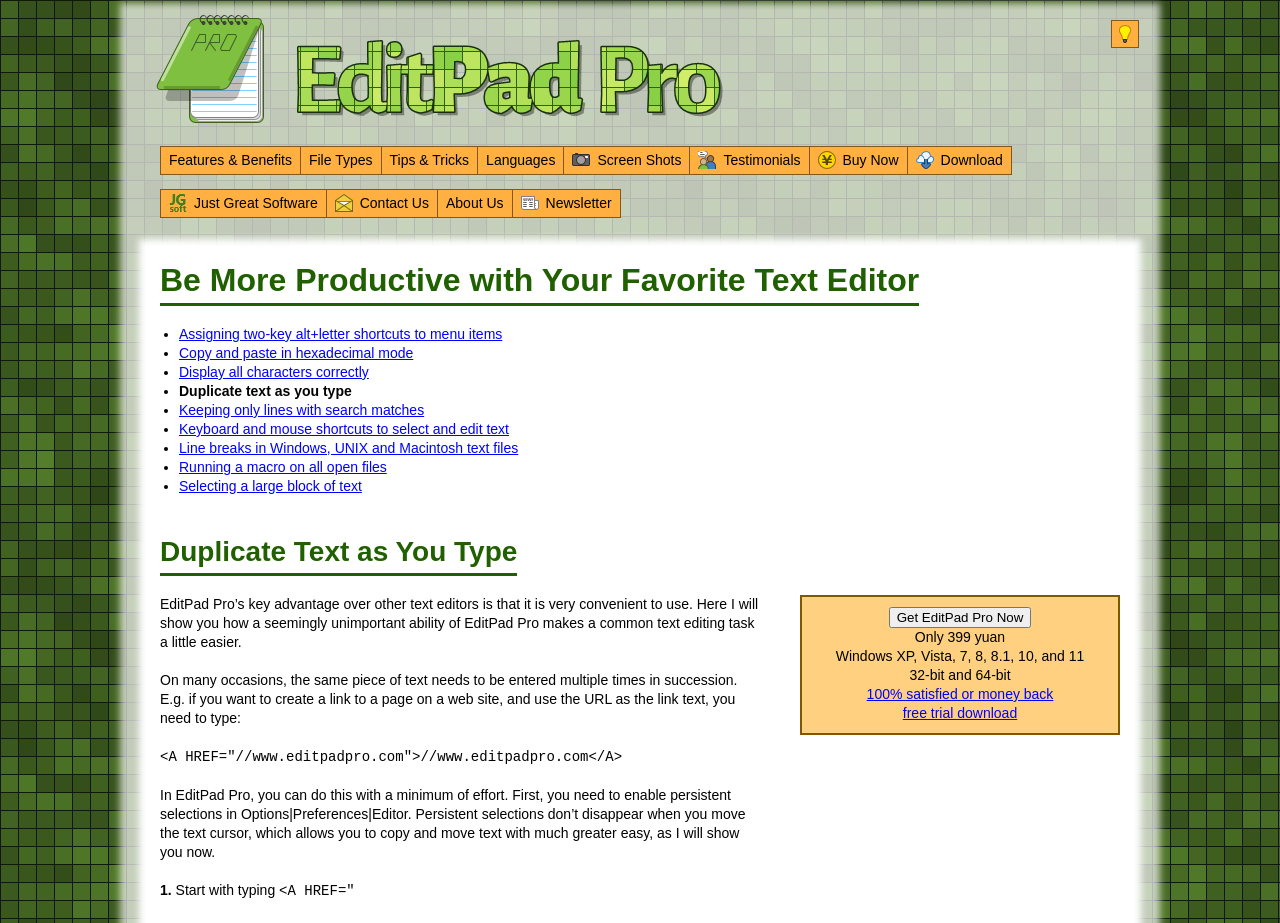Generate a detailed explanation of the webpage's features and information.

This webpage is about EditPad Pro, a text editor software. At the top, there is a logo of EditPad Pro, accompanied by two images and a link to "EditPad Pro EditPad Pro". On the right side of the logo, there is a navigation menu with links to "Features & Benefits", "File Types", "Tips & Tricks", "Languages", "Screen Shots", "Testimonials", "Buy Now", and "Download".

Below the navigation menu, there is a heading that reads "Be More Productive with Your Favorite Text Editor". This is followed by a list of features, each marked with a bullet point, including "Assigning two-key alt+letter shortcuts to menu items", "Copy and paste in hexadecimal mode", and "Display all characters correctly". 

Further down, there is another heading that reads "Duplicate Text as You Type". This section explains the convenience of using EditPad Pro, with a scenario where the same piece of text needs to be entered multiple times in succession. The text describes how EditPad Pro can make this task easier, with a step-by-step guide on how to do it.

On the right side of this section, there is a call-to-action button that reads "Get EditPad Pro Now", accompanied by the price "Only 399 yuan" and a note about the software's compatibility with different Windows operating systems. There are also links to "100% satisfied or money back" and "free trial download" guarantees.